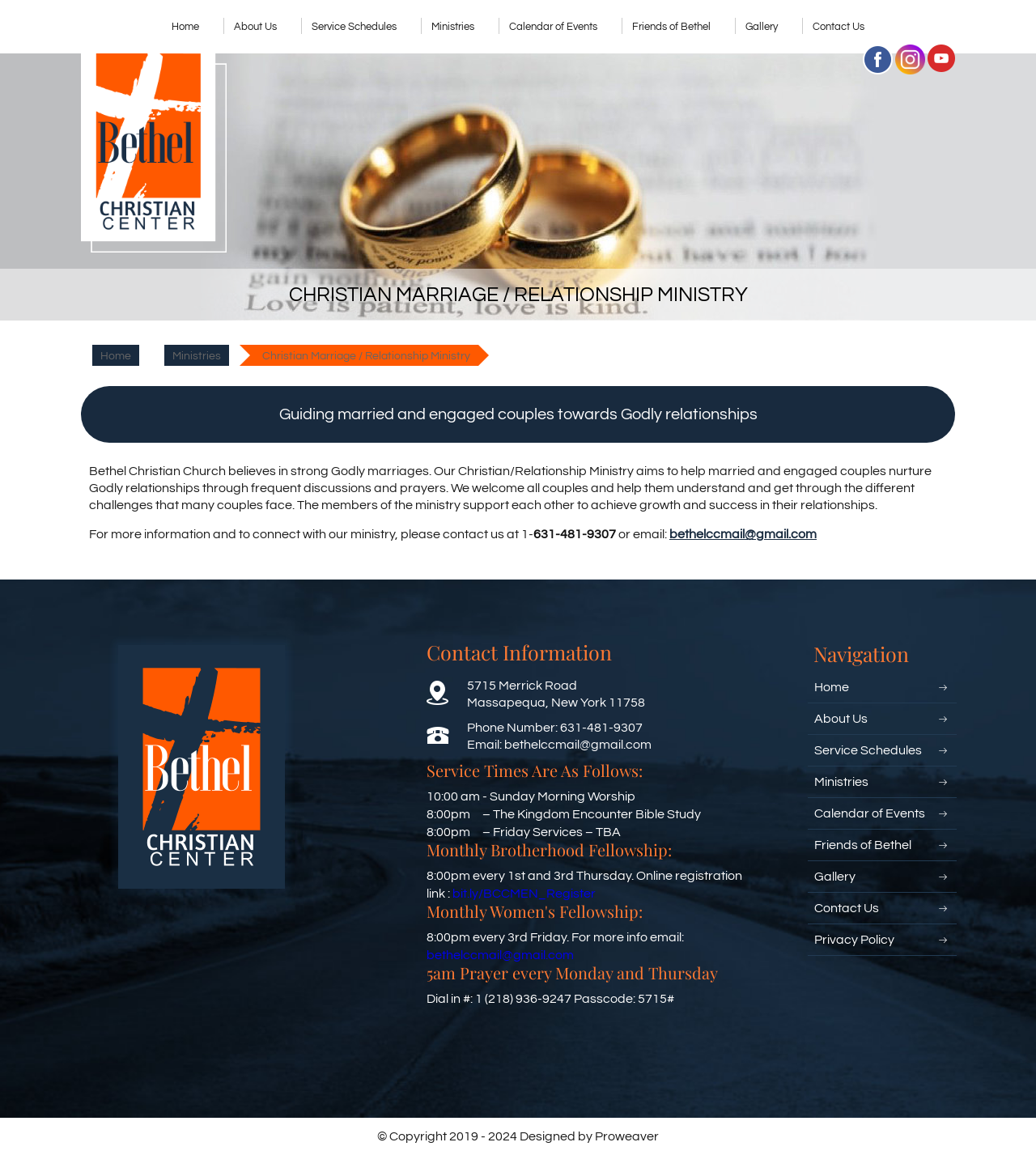What is the purpose of the Christian Marriage / Relationship Ministry?
Answer with a single word or short phrase according to what you see in the image.

Help married and engaged couples